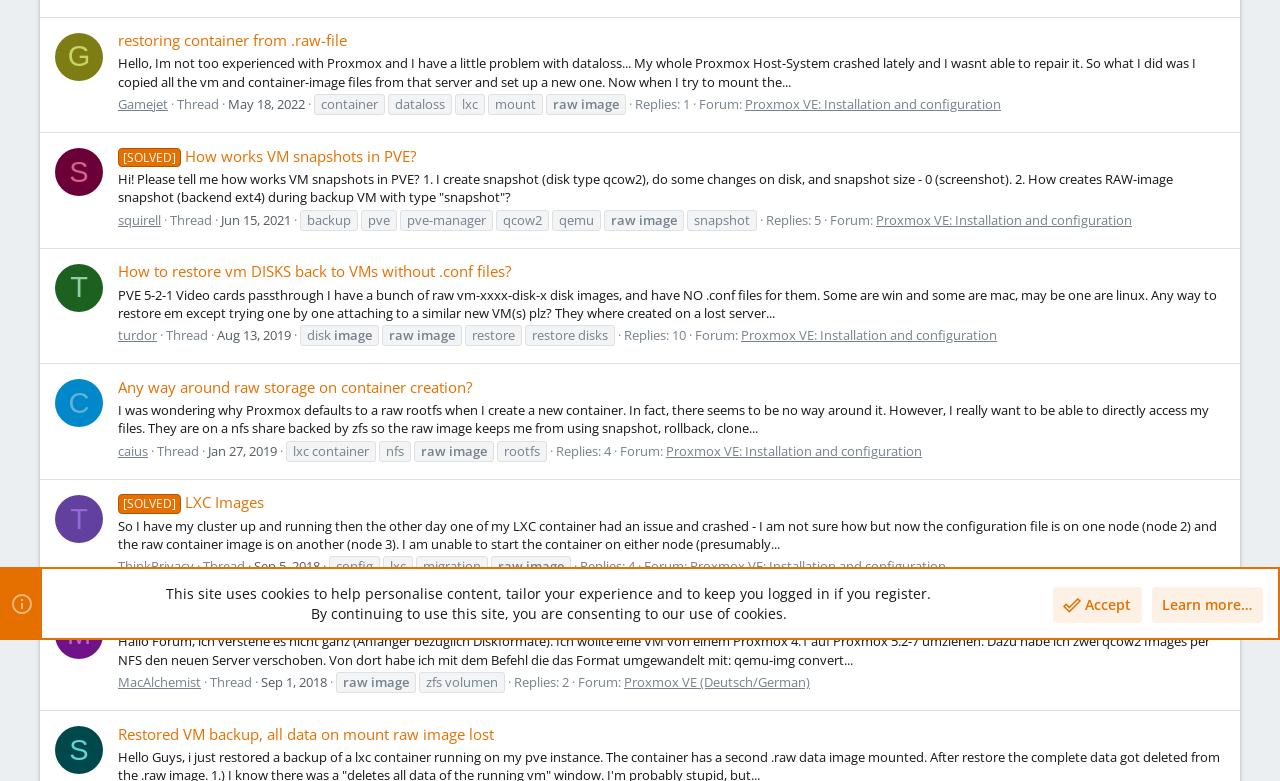Find the bounding box coordinates corresponding to the UI element with the description: "M". The coordinates should be formatted as [left, top, right, bottom], with values as floats between 0 and 1.

[0.043, 0.782, 0.08, 0.843]